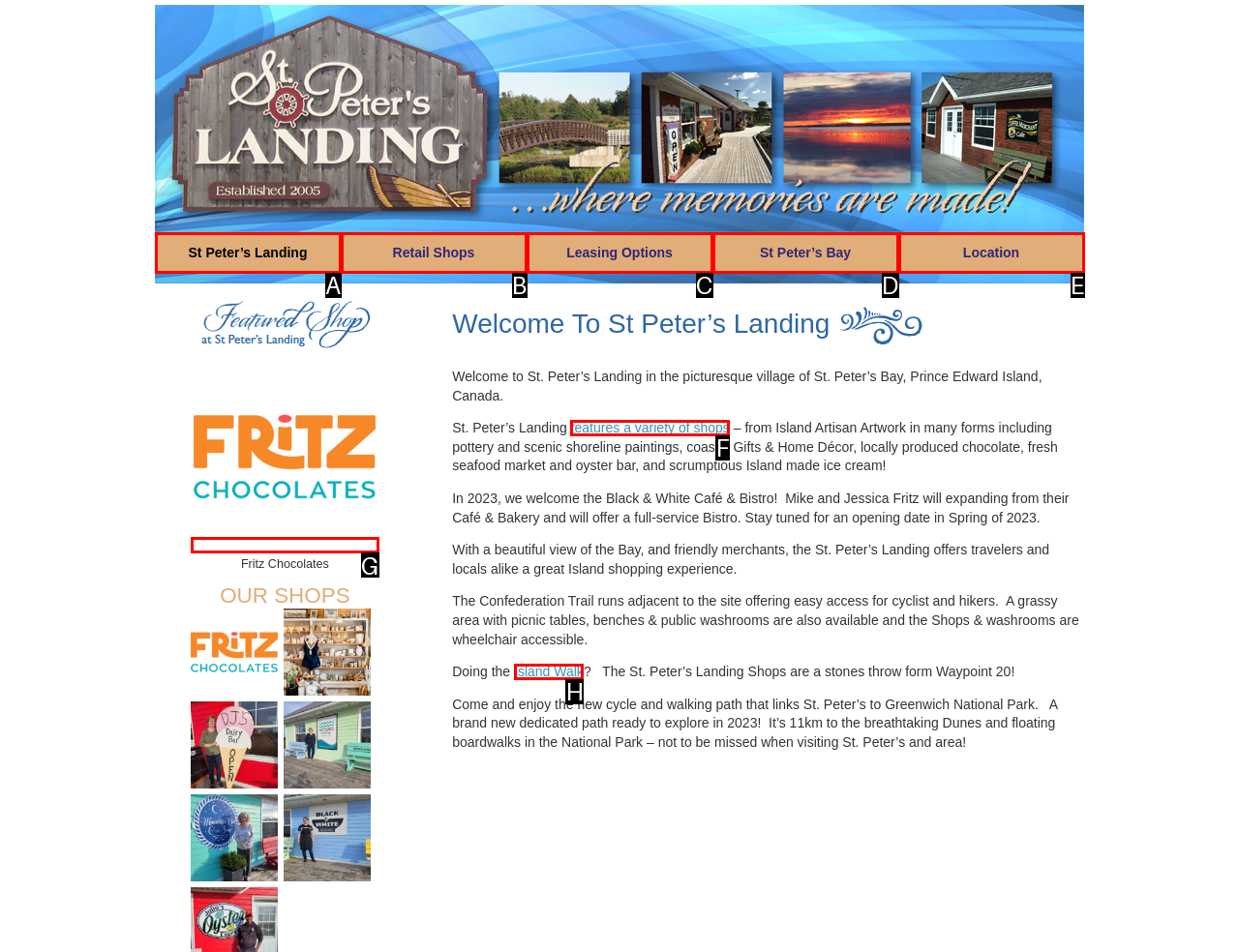Which option should be clicked to execute the task: Explore Location?
Reply with the letter of the chosen option.

E